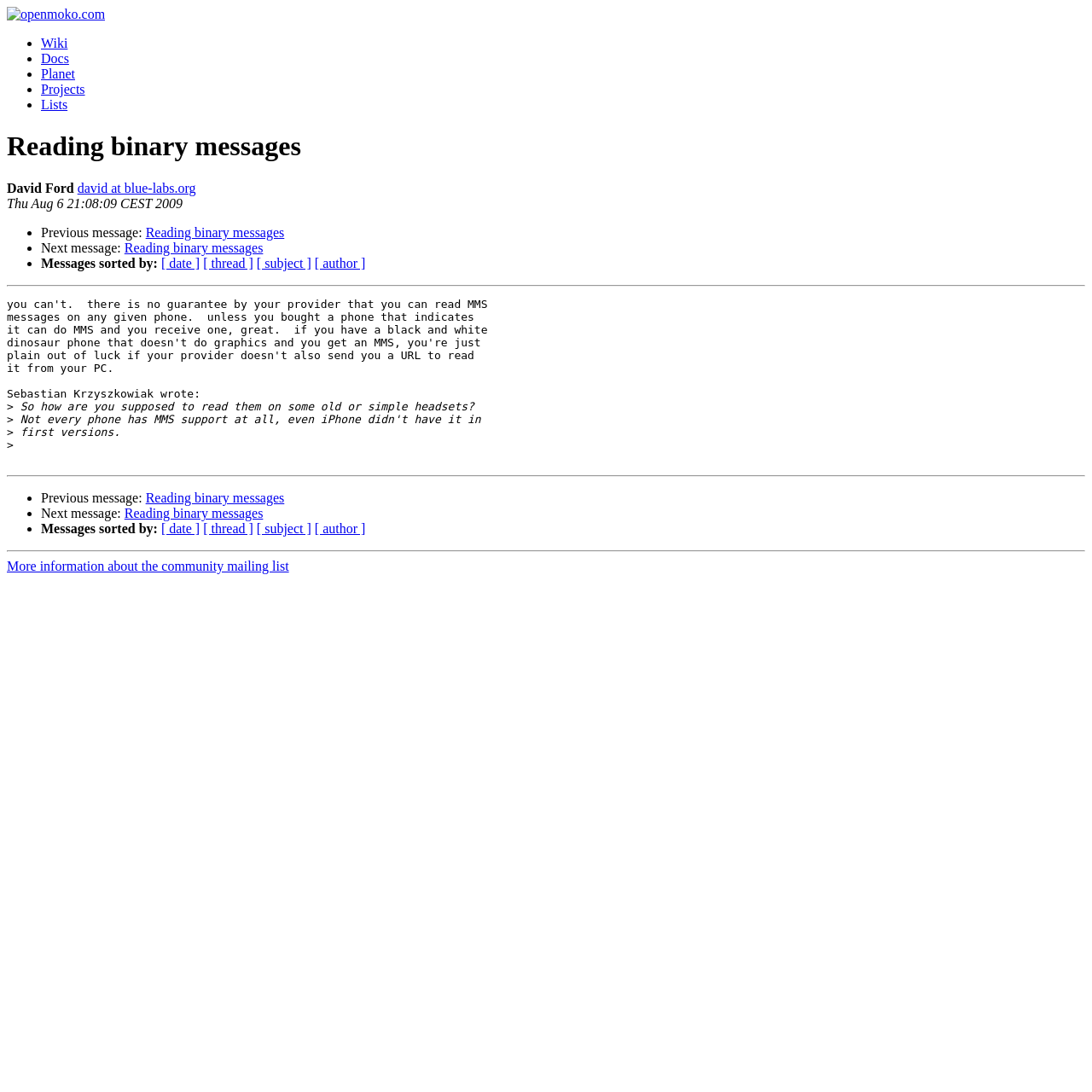Give a concise answer using one word or a phrase to the following question:
Who is the author of this message?

David Ford